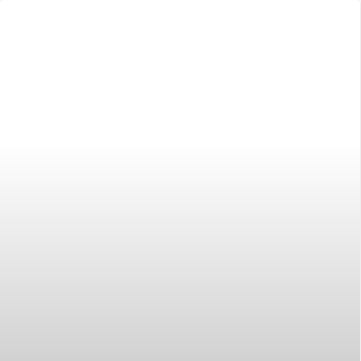What is the primary focus of the webpage?
Using the image as a reference, answer the question with a short word or phrase.

Appliance repairs